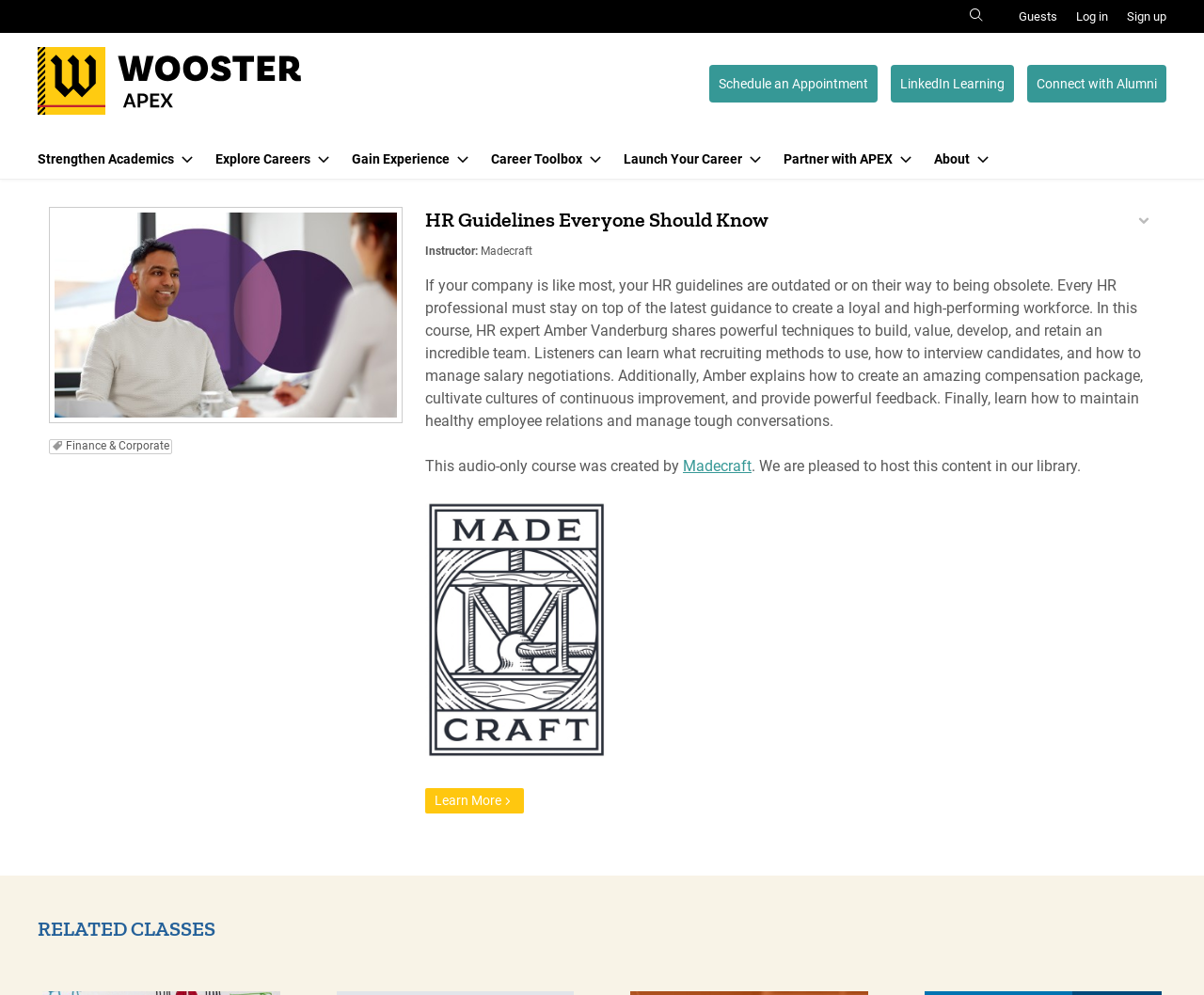How many links are in the header area navigation?
Provide a comprehensive and detailed answer to the question.

I found the answer by looking at the navigation element with the description 'Header area navigation' and counting the number of link elements inside it, which are 'Schedule an Appointment', 'LinkedIn Learning', 'Connect with Alumni', 'Strengthen Academics', 'Explore Careers', and 'Gain Experience'.